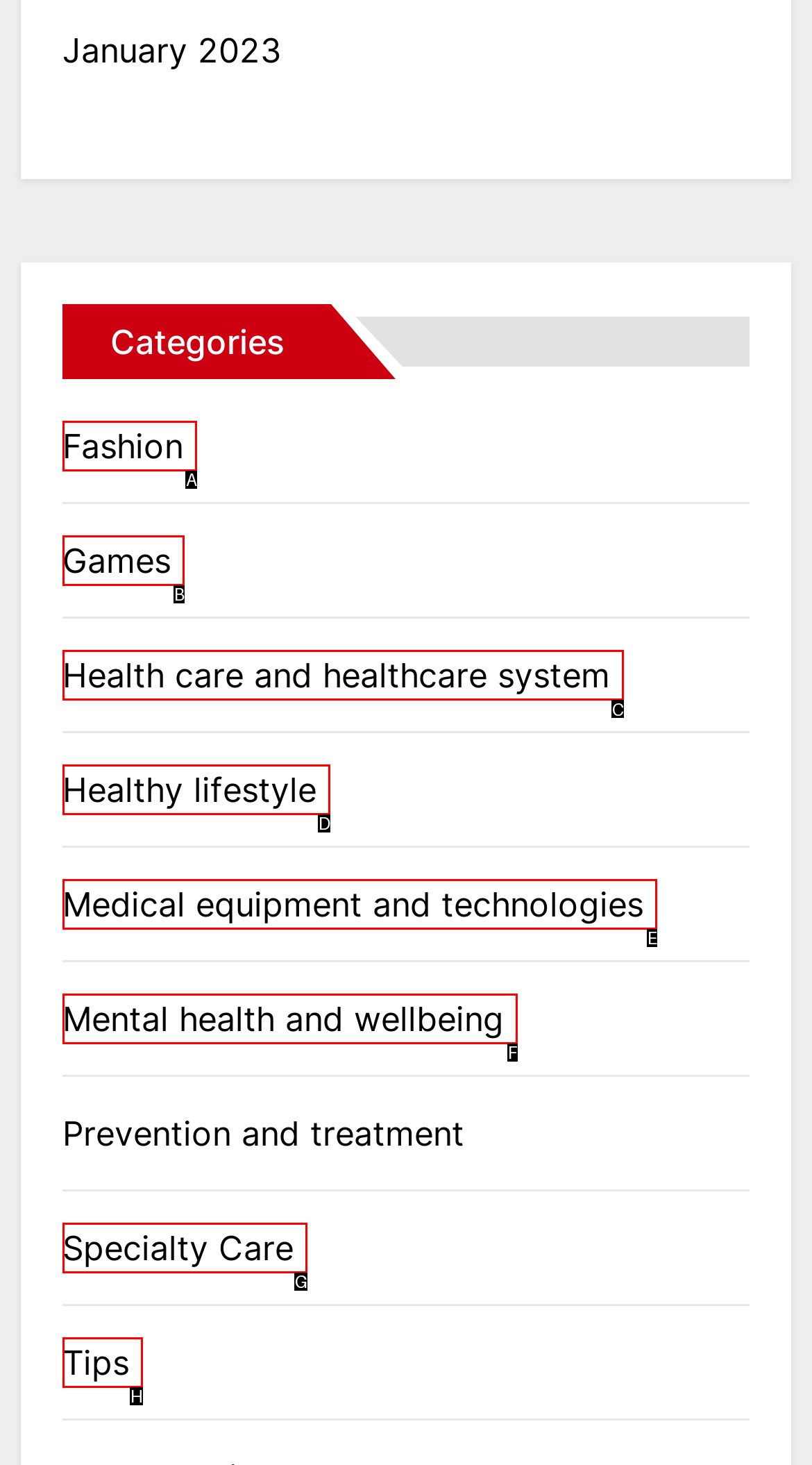From the given choices, which option should you click to complete this task: Learn about Health care and healthcare system? Answer with the letter of the correct option.

C